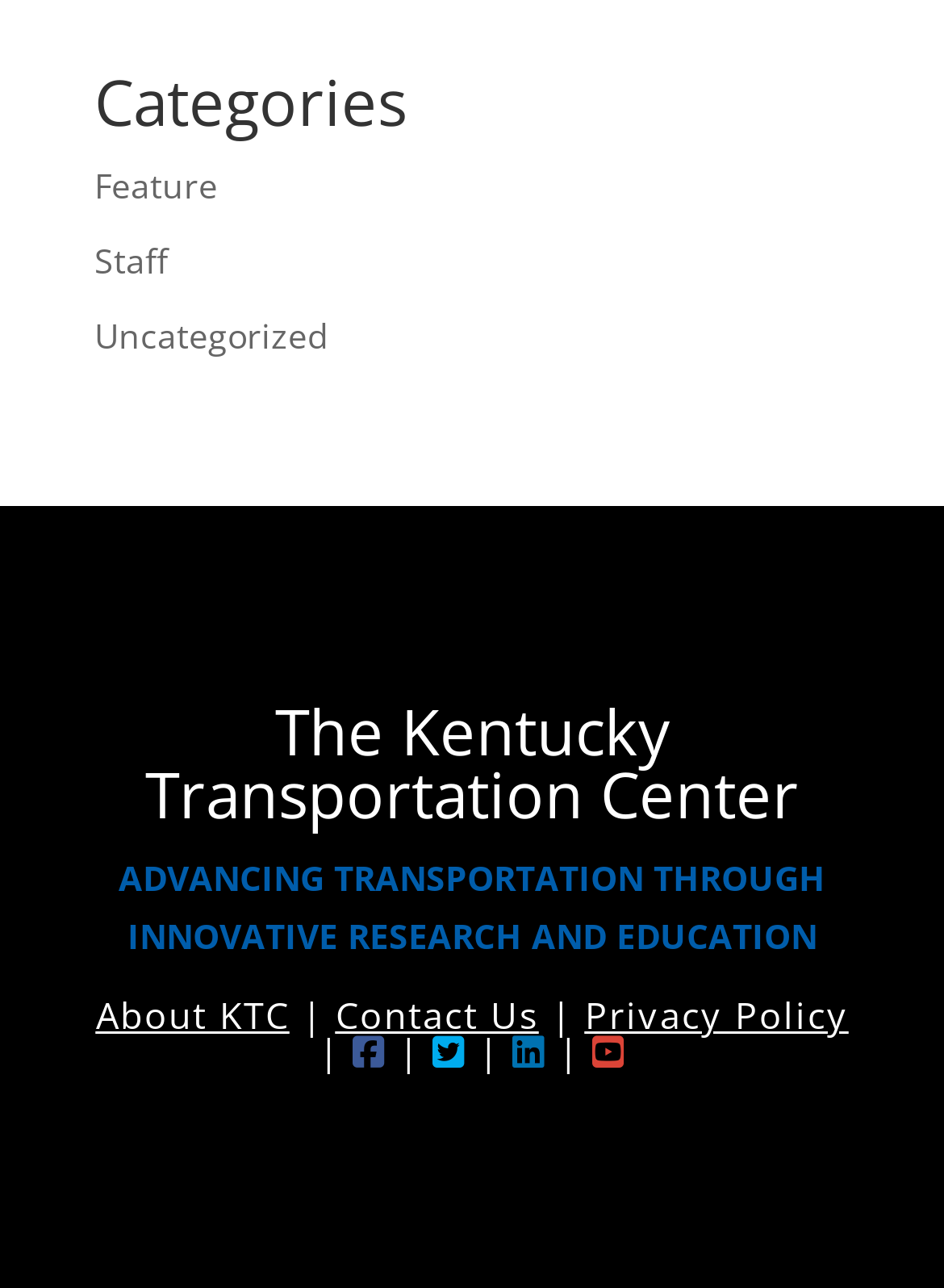Bounding box coordinates should be provided in the format (top-left x, top-left y, bottom-right x, bottom-right y) with all values between 0 and 1. Identify the bounding box for this UI element: Feature

[0.1, 0.127, 0.231, 0.162]